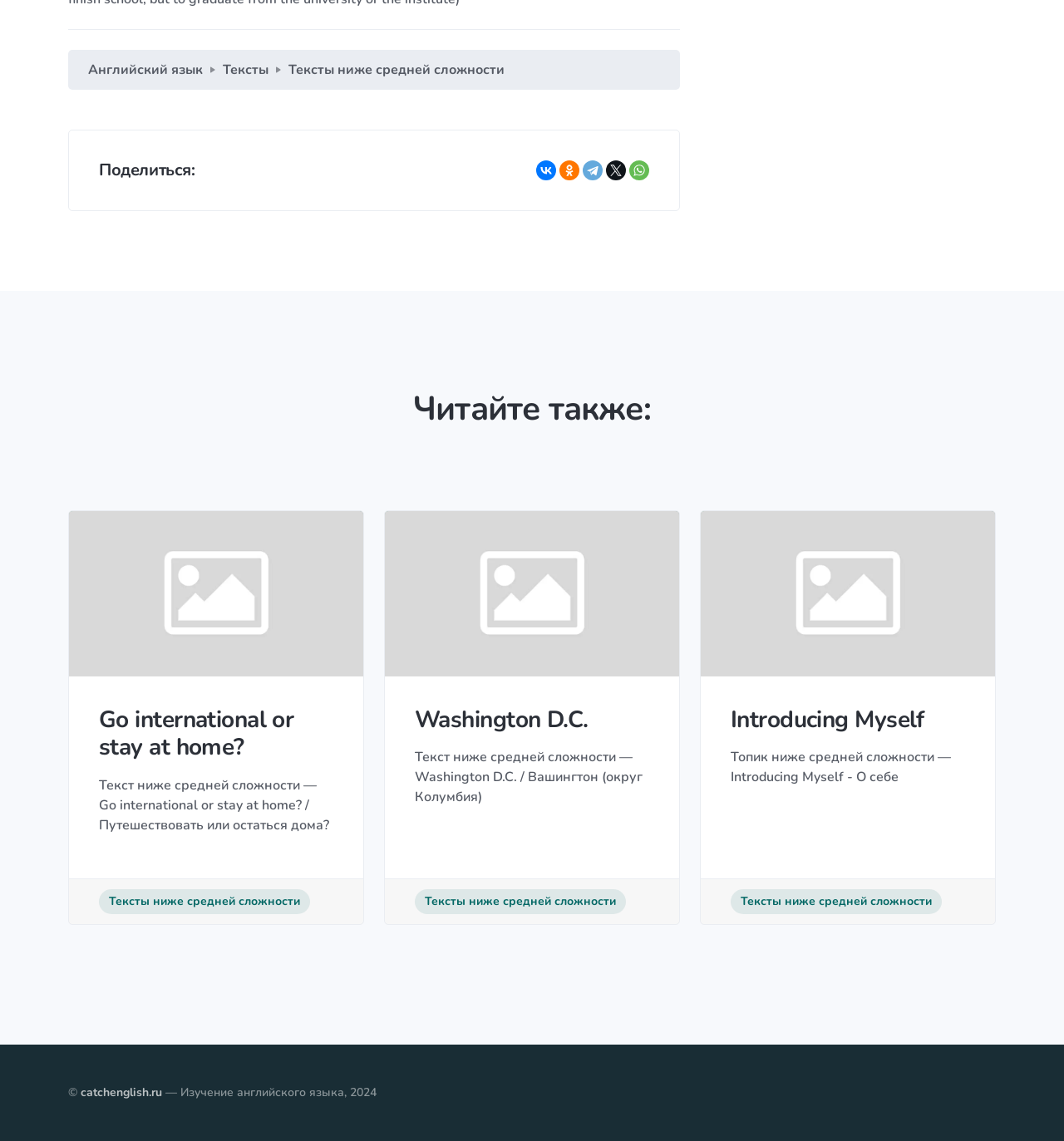Could you highlight the region that needs to be clicked to execute the instruction: "Read 'Go international or stay at home?'"?

[0.065, 0.448, 0.341, 0.593]